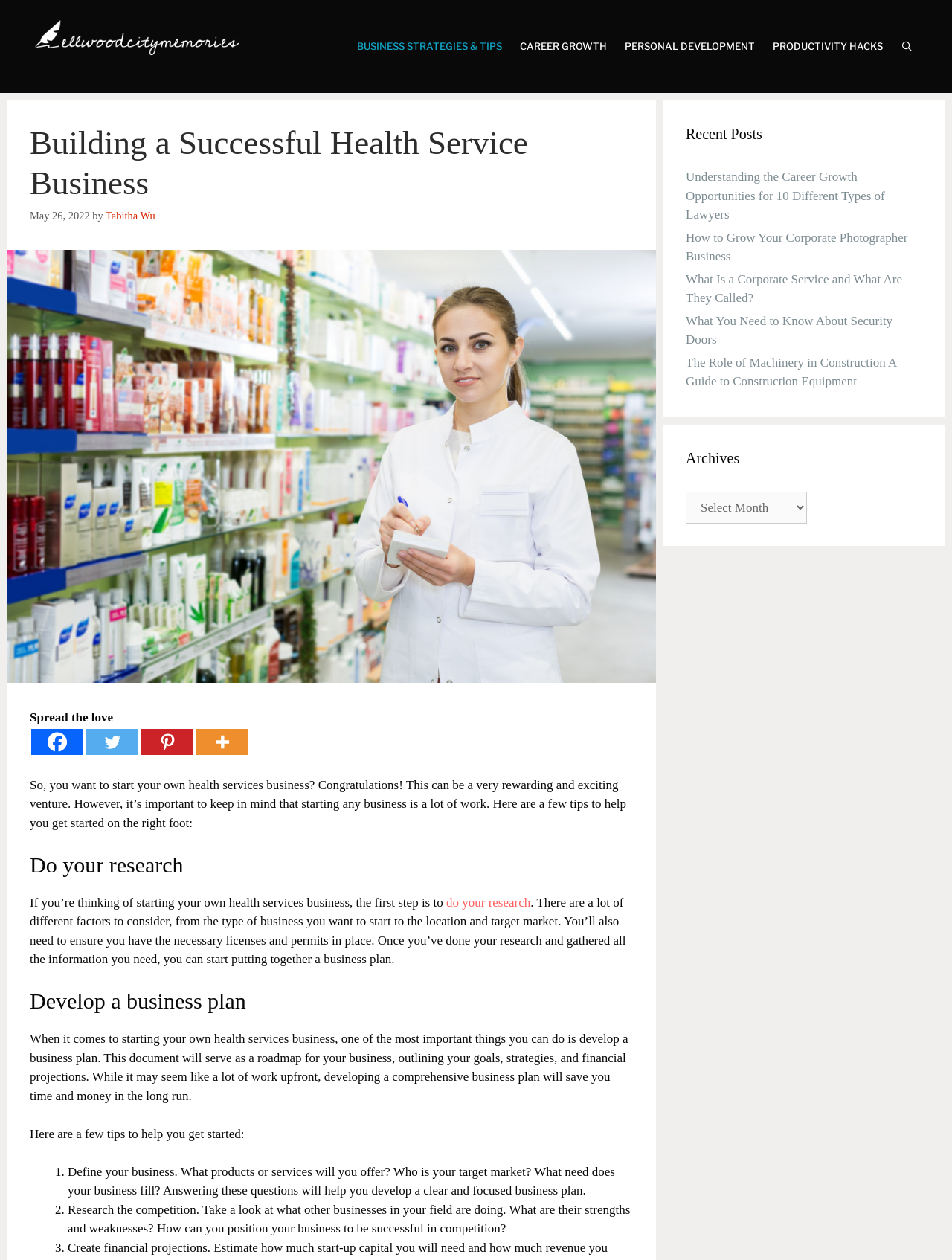Please find and provide the title of the webpage.

Building a Successful Health Service Business